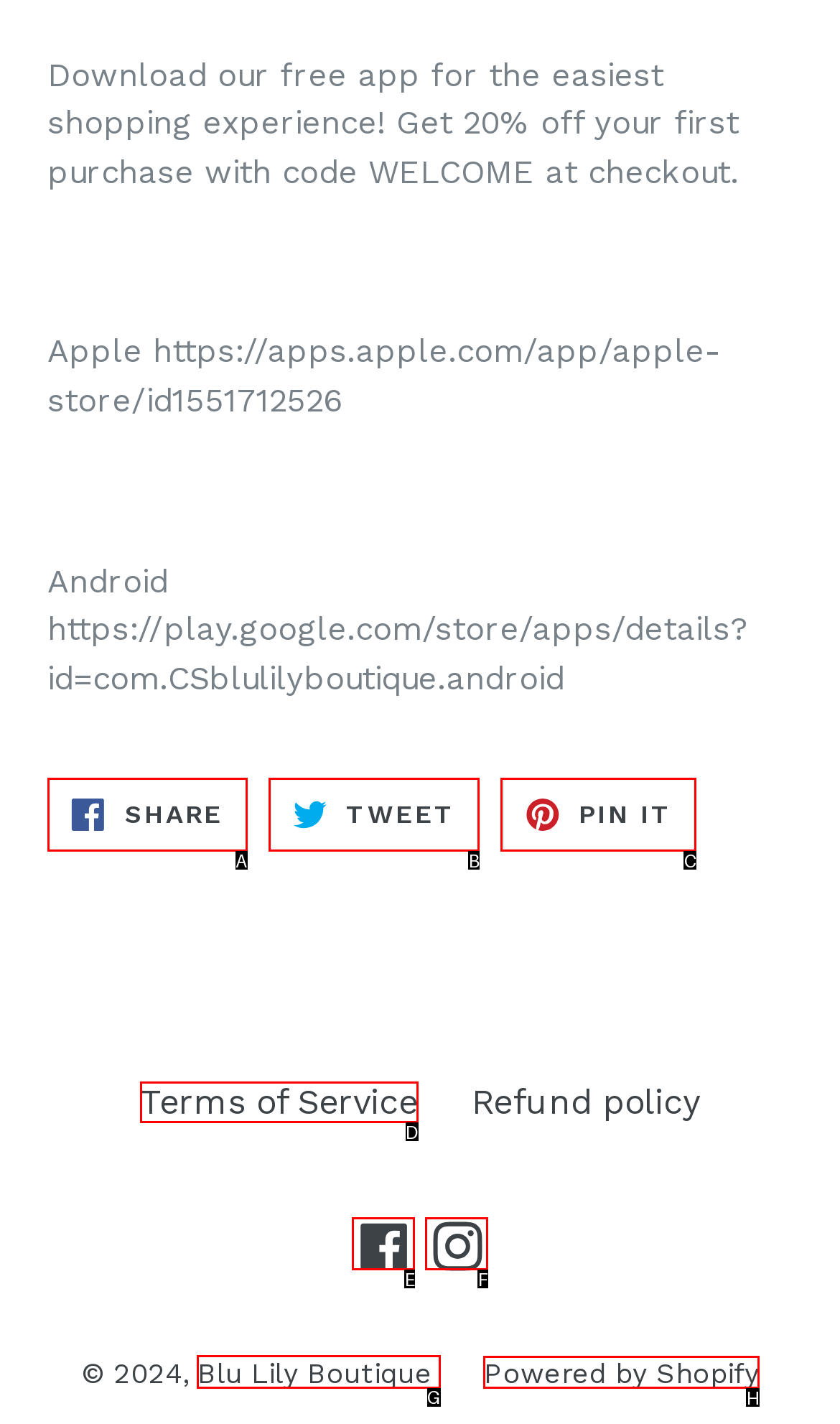Indicate which lettered UI element to click to fulfill the following task: Visit Blu Lily Boutique
Provide the letter of the correct option.

G